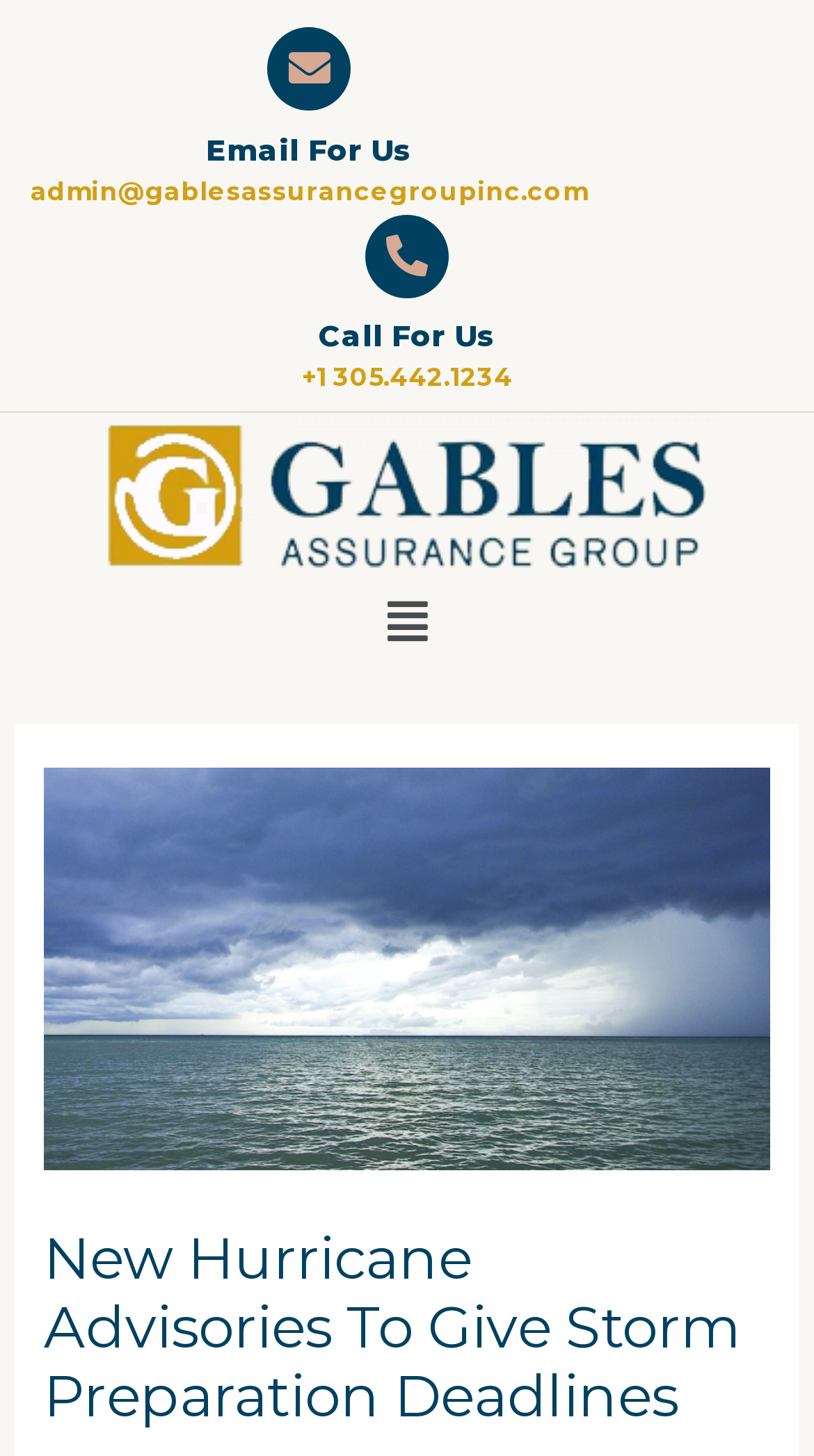Using the information in the image, could you please answer the following question in detail:
What is the logo of the company?

I found the logo by looking at the image element with the description 'default-logo' which is located below the menu button.